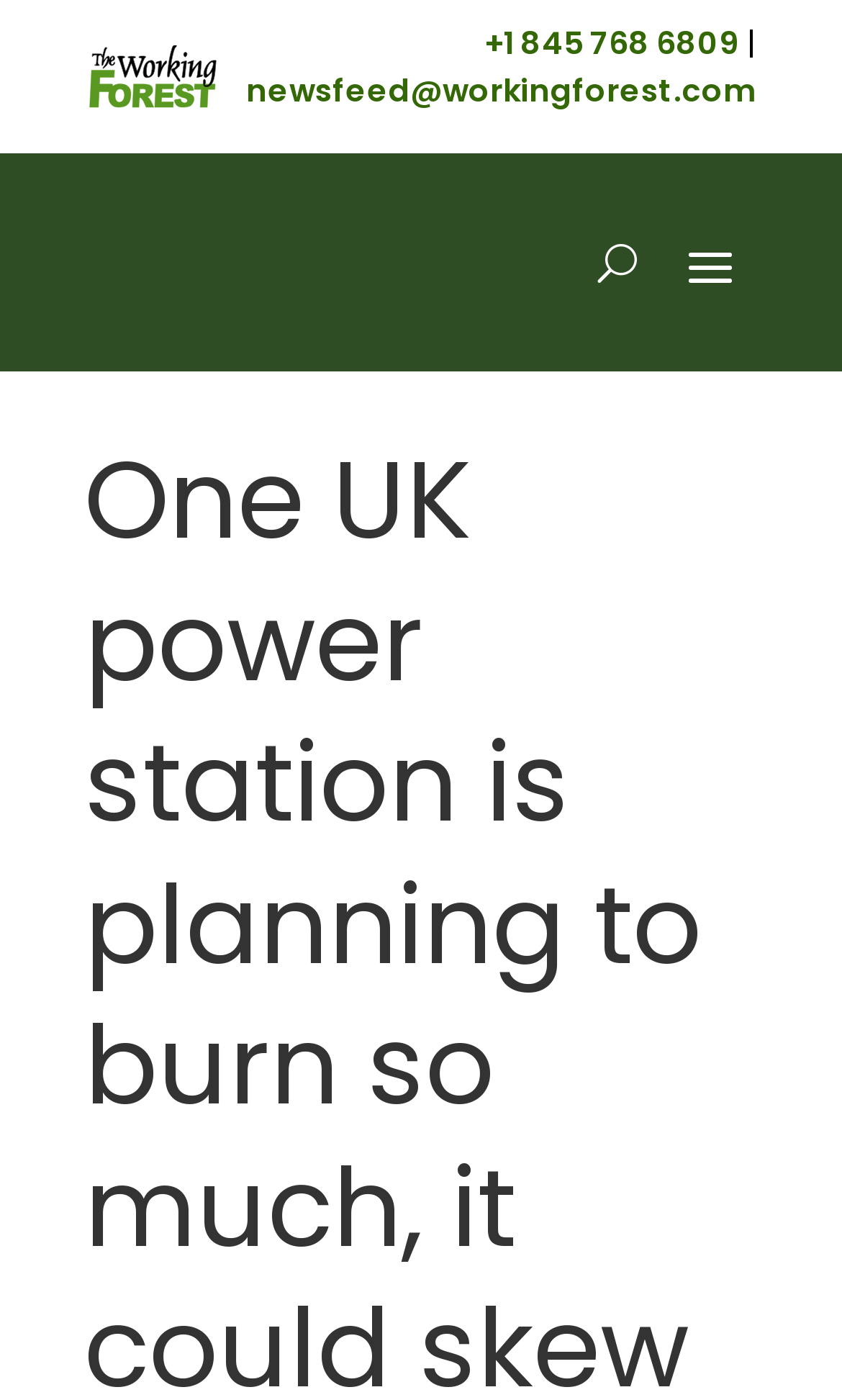Locate the heading on the webpage and return its text.

One UK power station is planning to burn so much, it could skew the world’s wood market